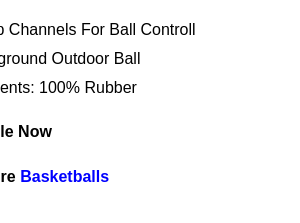What is the purpose of the deep channels on the basketball? Refer to the image and provide a one-word or short phrase answer.

Enhance ball control